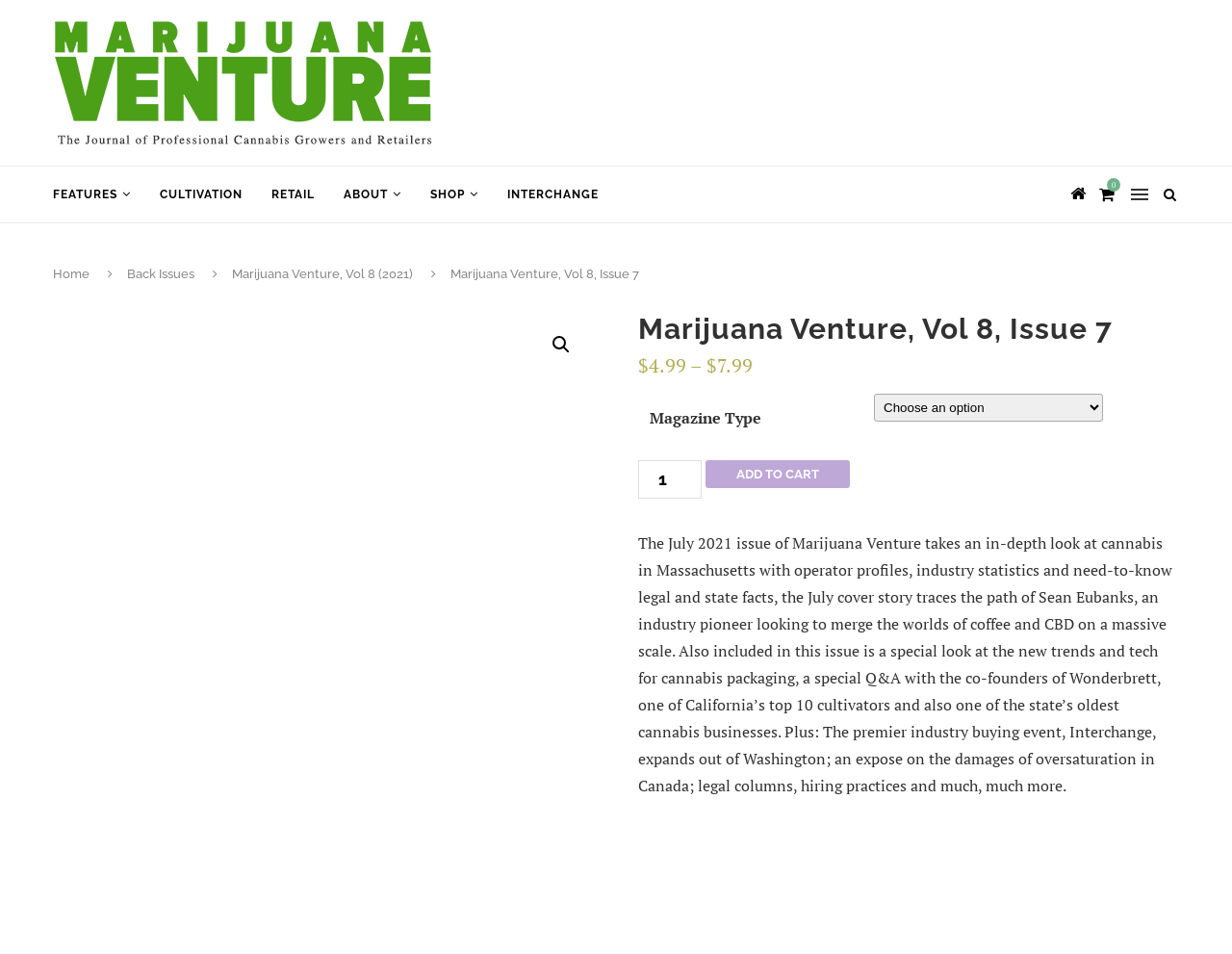Please determine the bounding box coordinates of the clickable area required to carry out the following instruction: "Click the 'Home' link". The coordinates must be four float numbers between 0 and 1, represented as [left, top, right, bottom].

[0.043, 0.28, 0.073, 0.295]